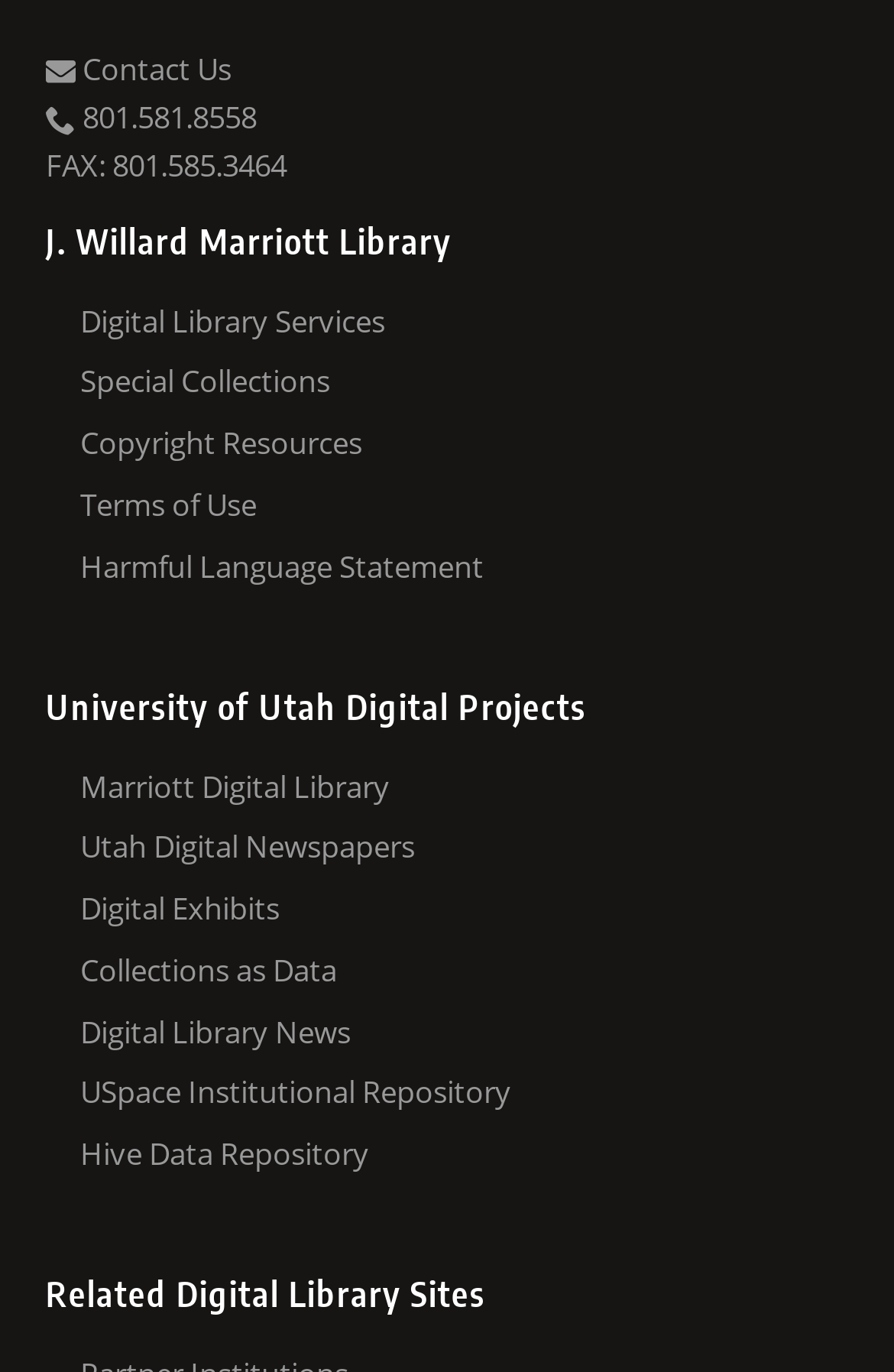What is the name of the digital library?
Using the visual information, reply with a single word or short phrase.

Marriott Digital Library